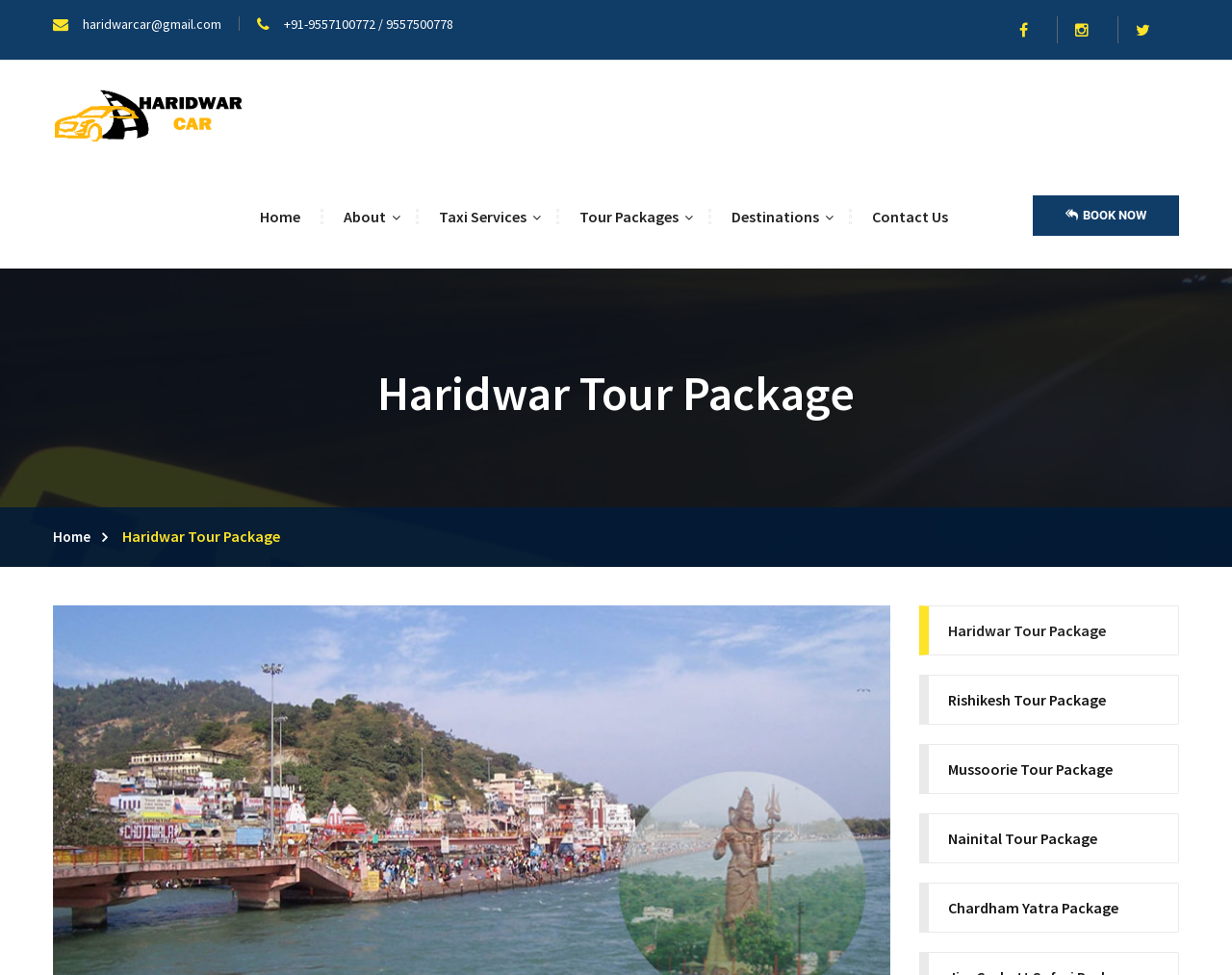What is the principal heading displayed on the webpage?

Haridwar Tour Package